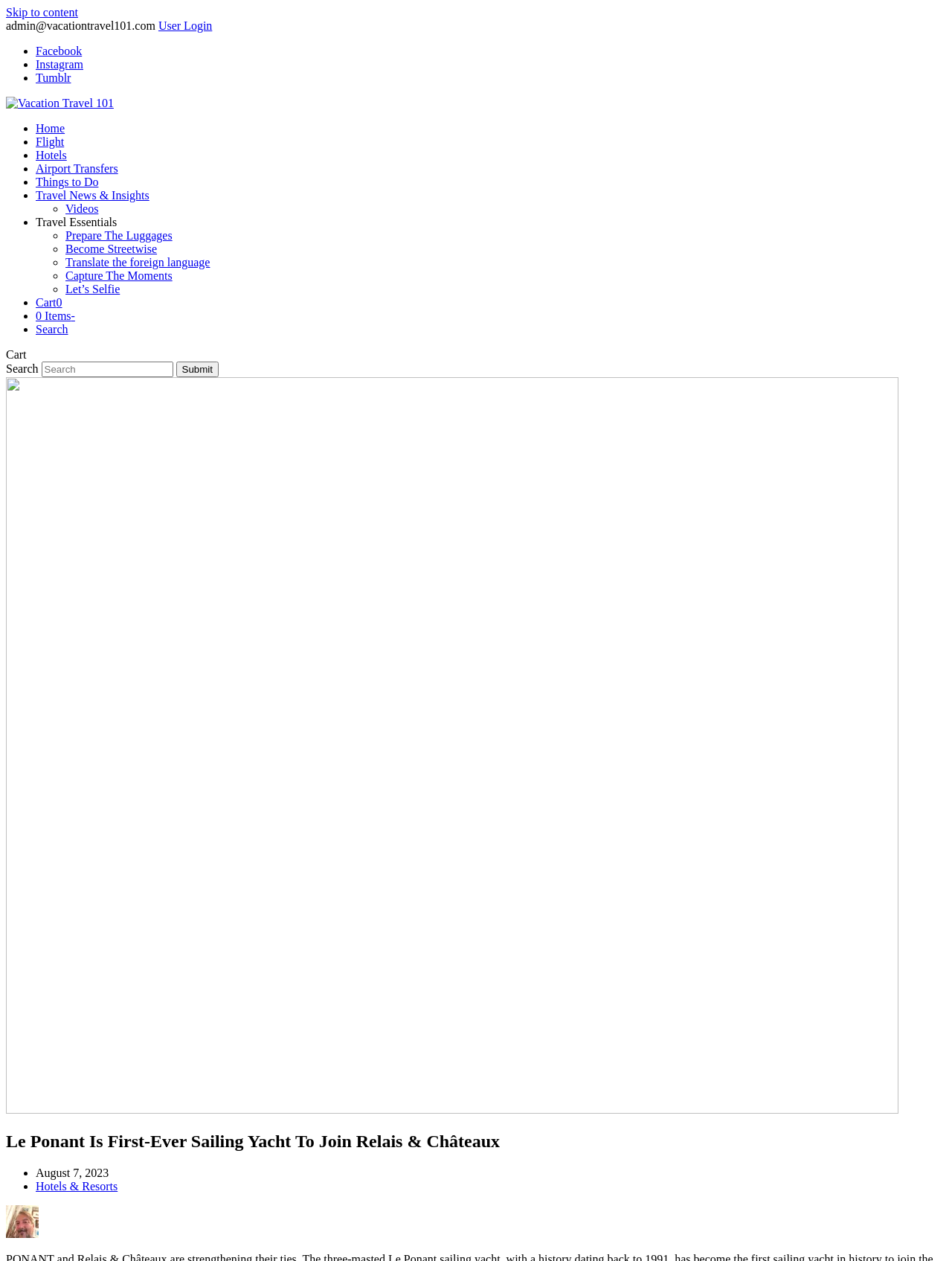Please find the bounding box coordinates of the element that you should click to achieve the following instruction: "View Travel News & Insights". The coordinates should be presented as four float numbers between 0 and 1: [left, top, right, bottom].

[0.038, 0.15, 0.157, 0.16]